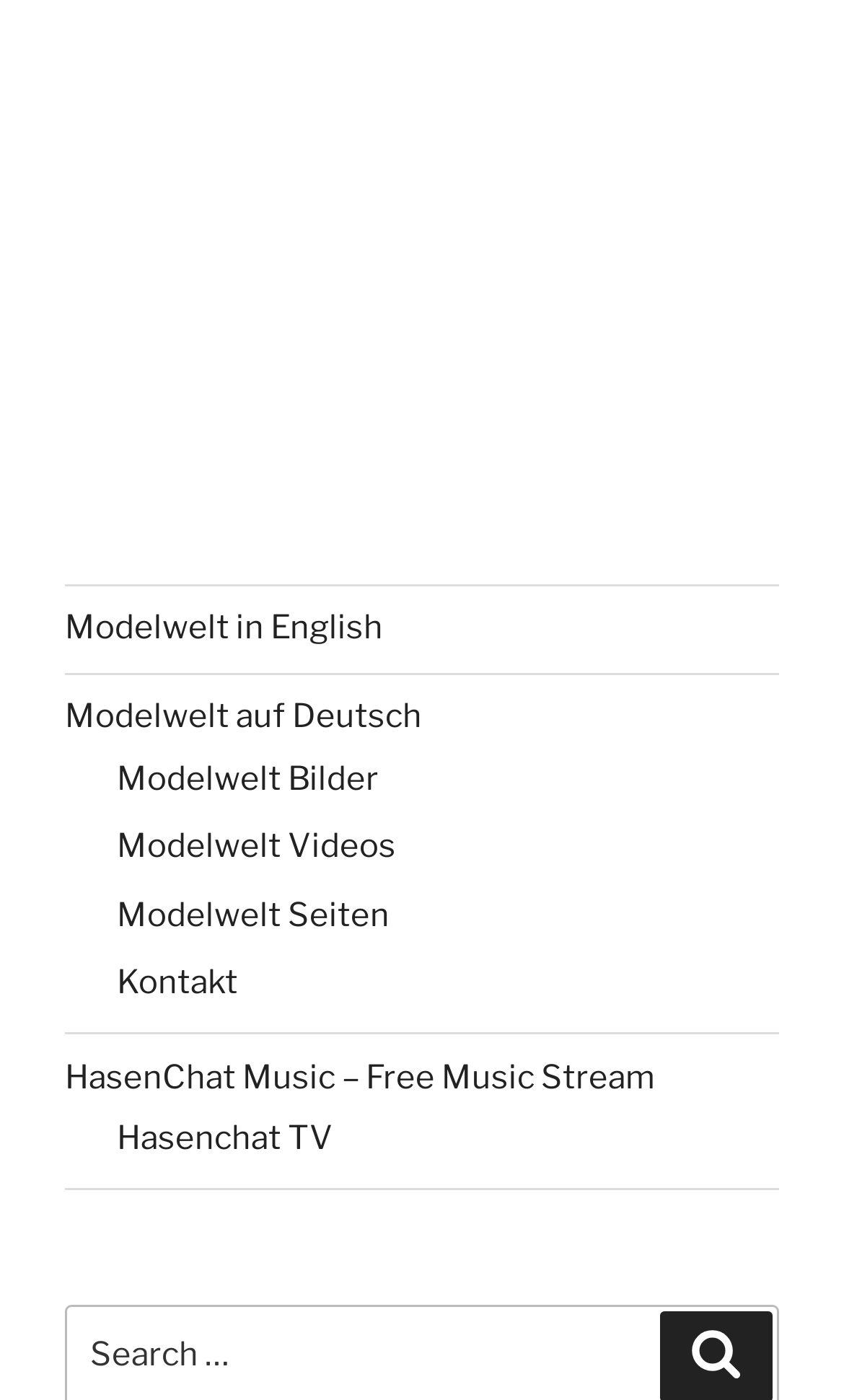Based on the image, please respond to the question with as much detail as possible:
What is the last item in the navigation menu?

I analyzed the navigation menu and found that the last item is 'Hasenchat TV', which is a link with a bounding box coordinate of [0.138, 0.799, 0.395, 0.827].